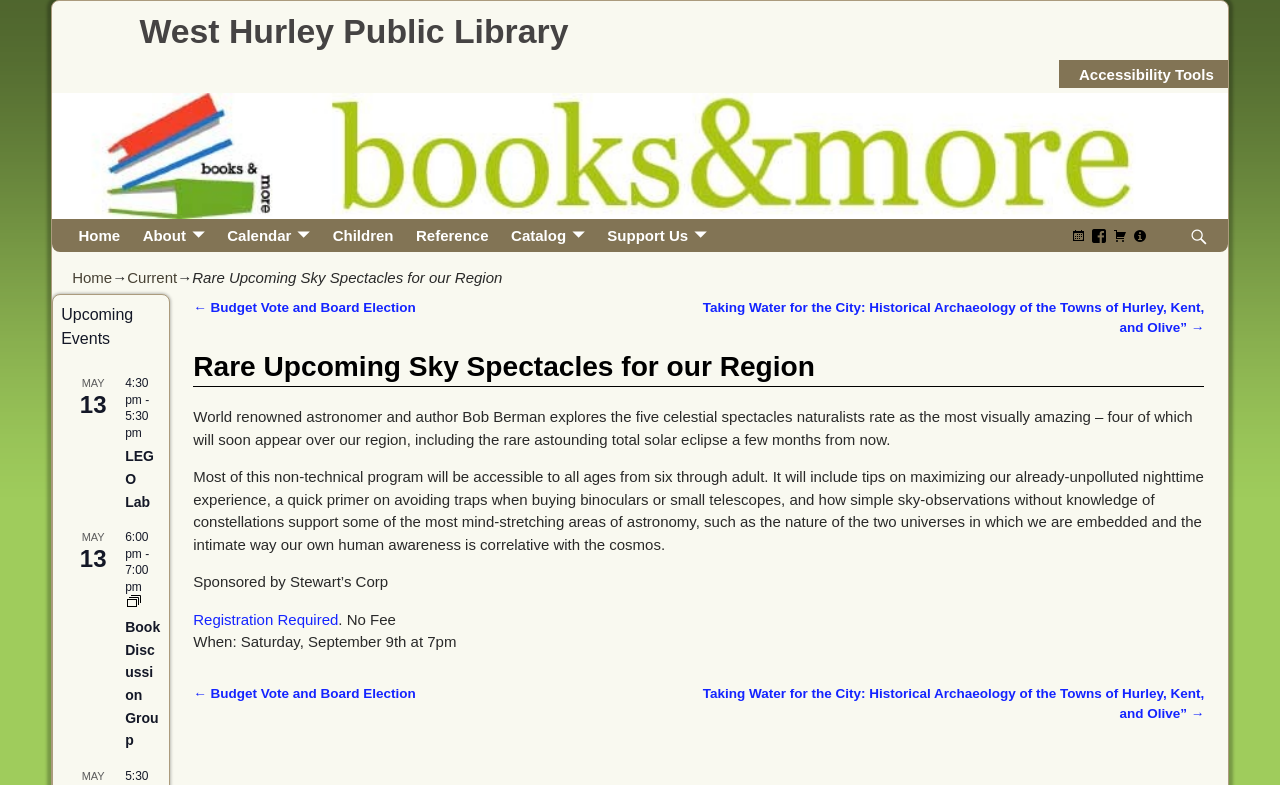Provide the bounding box coordinates of the HTML element this sentence describes: "Home". The bounding box coordinates consist of four float numbers between 0 and 1, i.e., [left, top, right, bottom].

[0.052, 0.278, 0.103, 0.32]